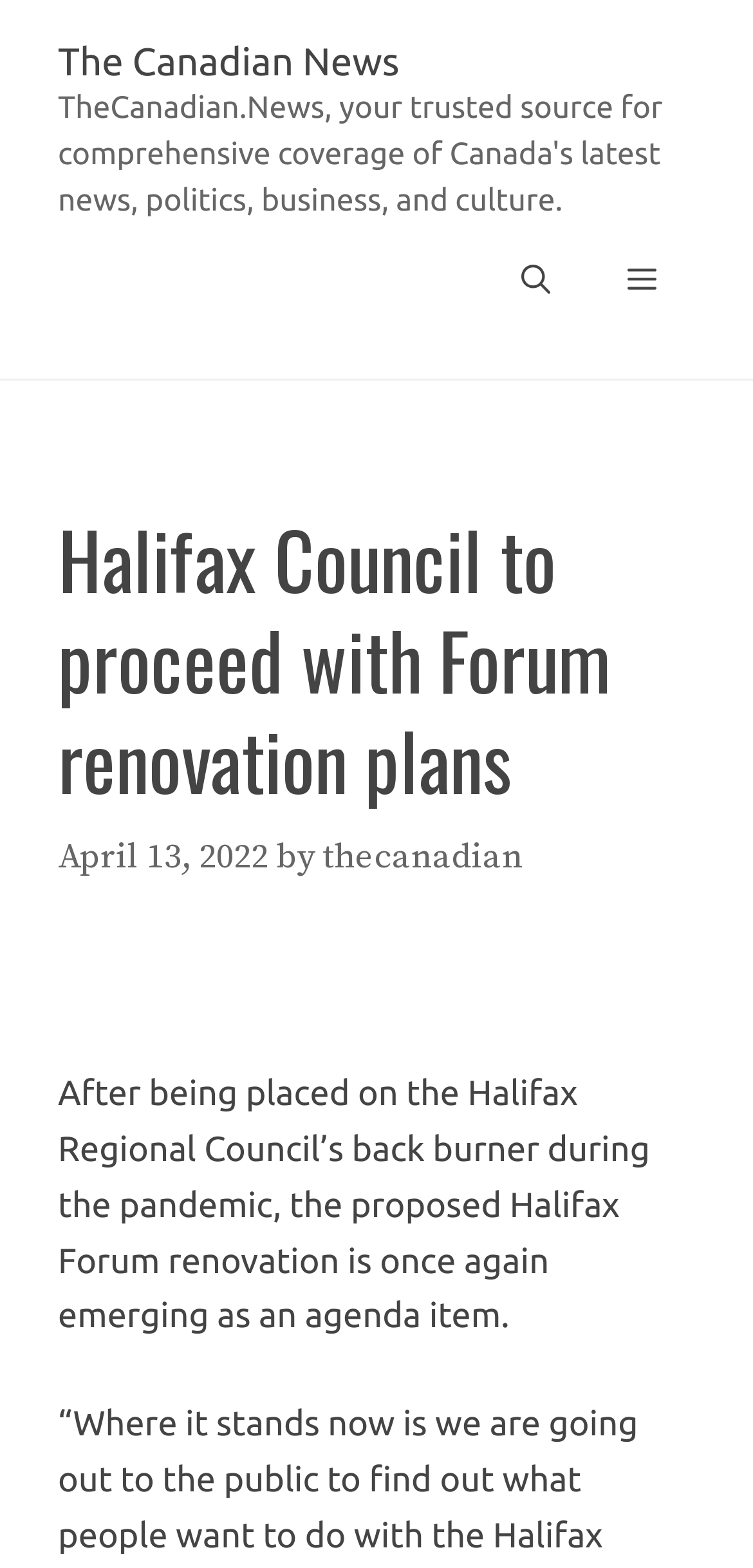Find and provide the bounding box coordinates for the UI element described here: "The Canadian News". The coordinates should be given as four float numbers between 0 and 1: [left, top, right, bottom].

[0.077, 0.025, 0.53, 0.053]